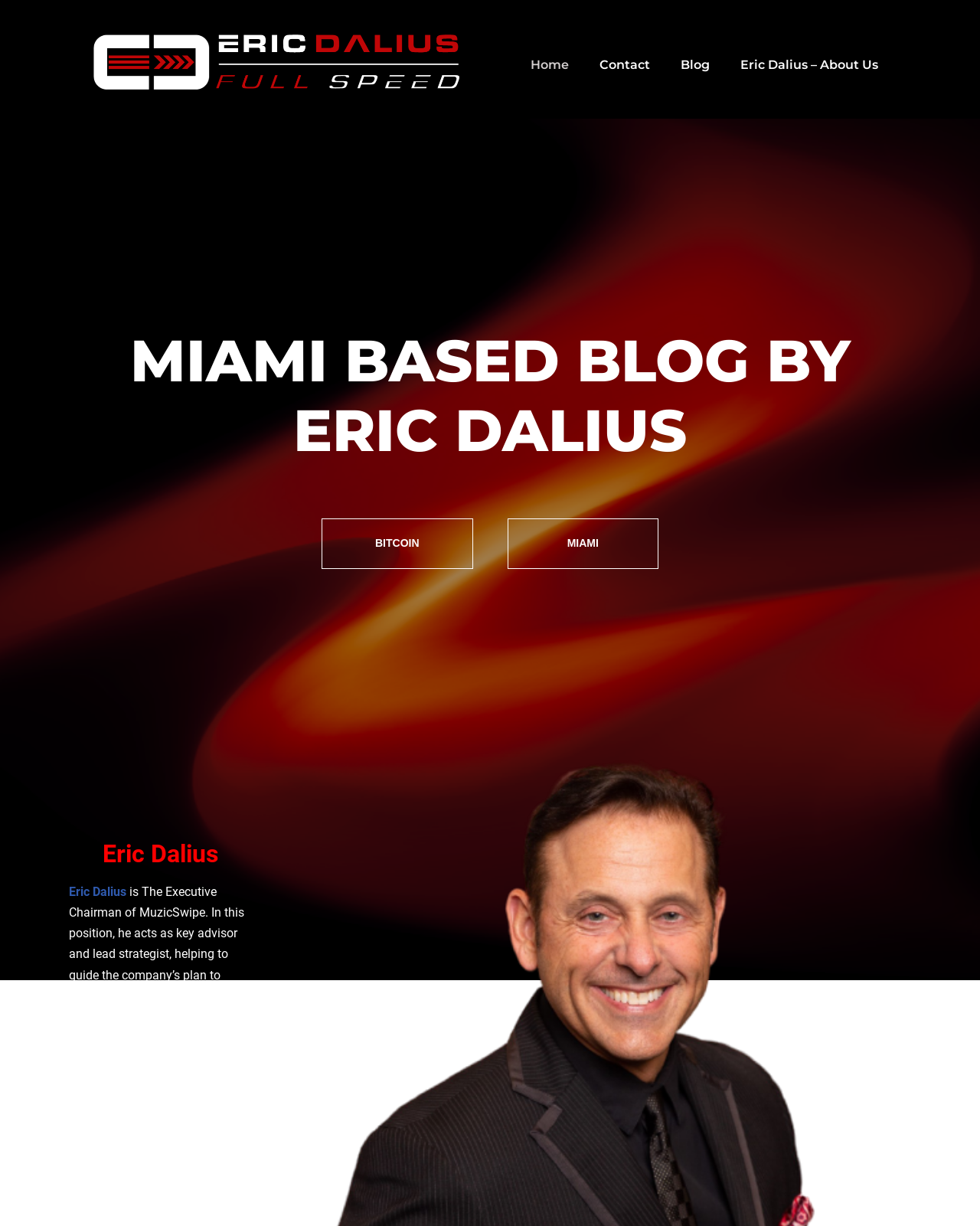Locate the bounding box coordinates of the area that needs to be clicked to fulfill the following instruction: "Read more about 'BITCOIN'". The coordinates should be in the format of four float numbers between 0 and 1, namely [left, top, right, bottom].

[0.328, 0.423, 0.482, 0.464]